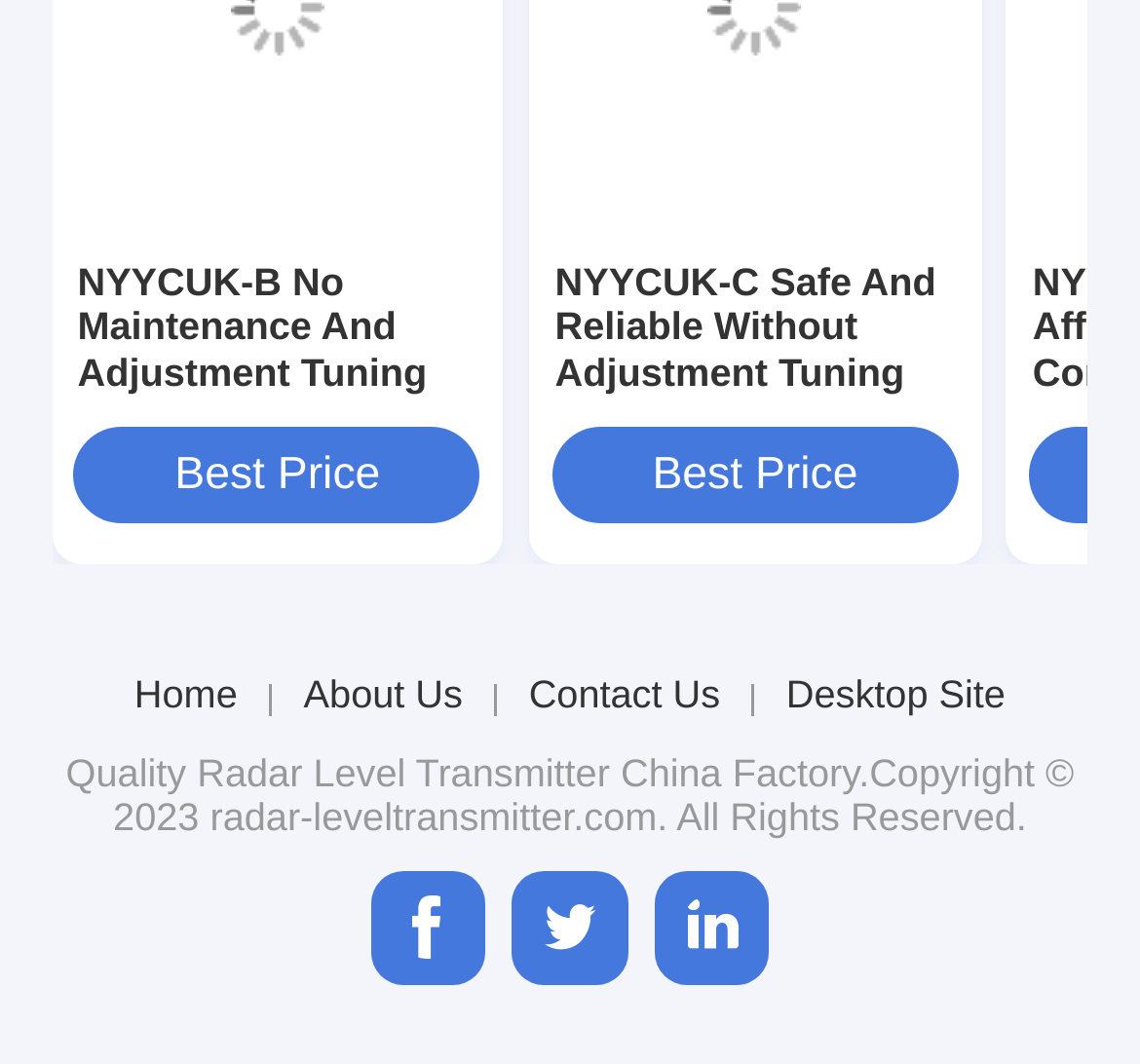Answer the question with a single word or phrase: 
What is the name of the website?

radar-leveltransmitter.com